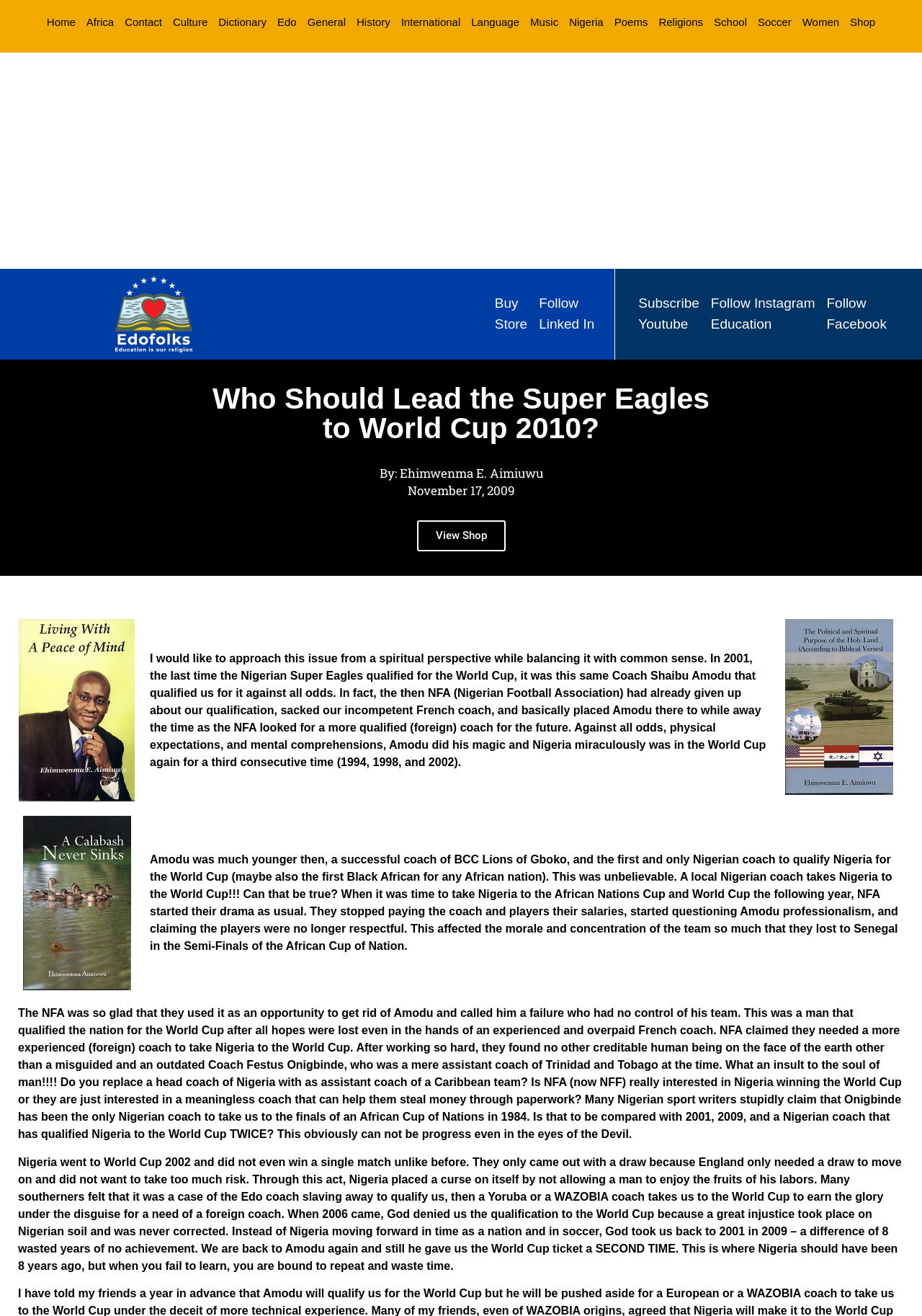Find the bounding box of the element with the following description: "Follow Linked In". The coordinates must be four float numbers between 0 and 1, formatted as [left, top, right, bottom].

[0.585, 0.223, 0.645, 0.254]